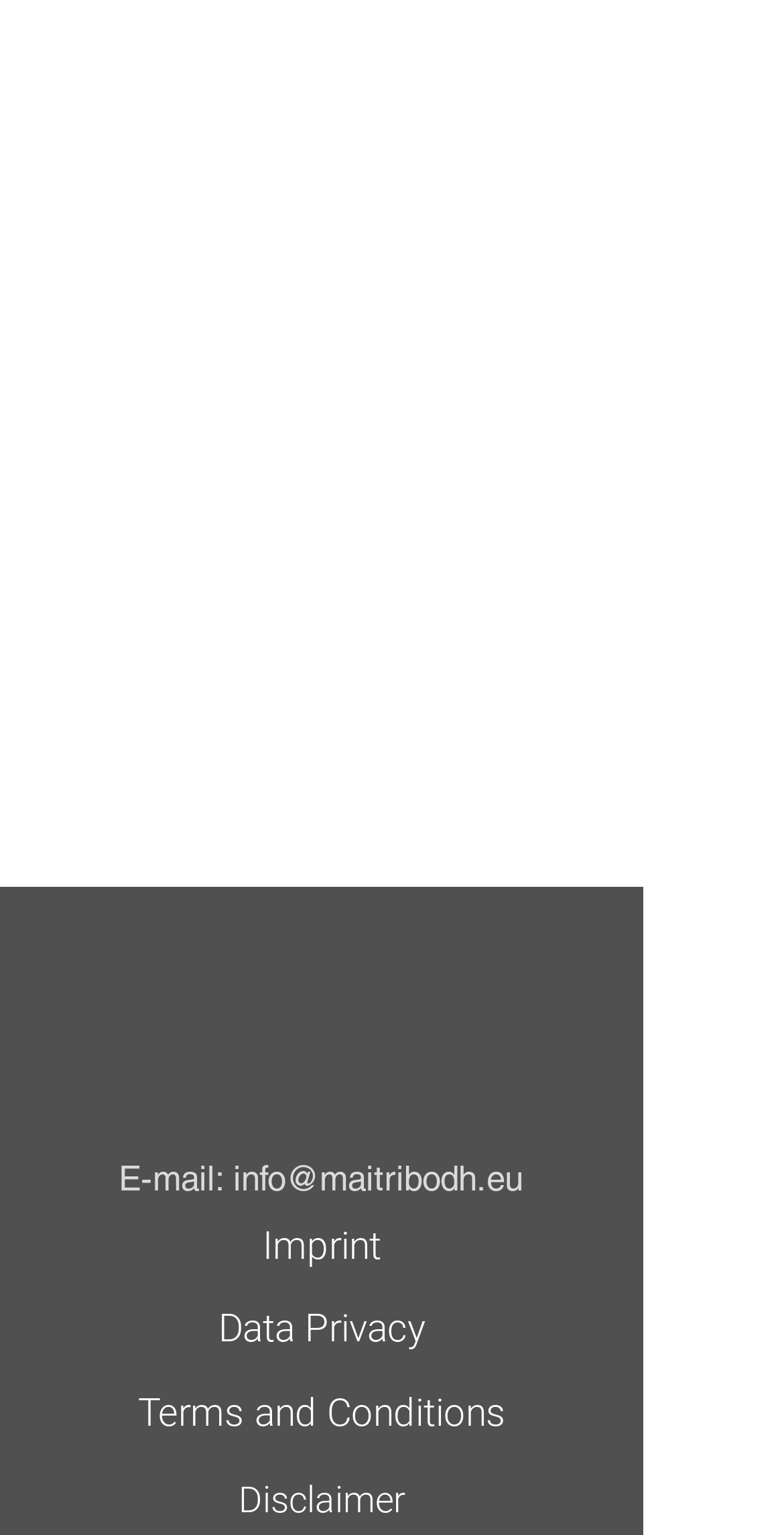Please find the bounding box coordinates of the element that must be clicked to perform the given instruction: "Book a visit". The coordinates should be four float numbers from 0 to 1, i.e., [left, top, right, bottom].

None